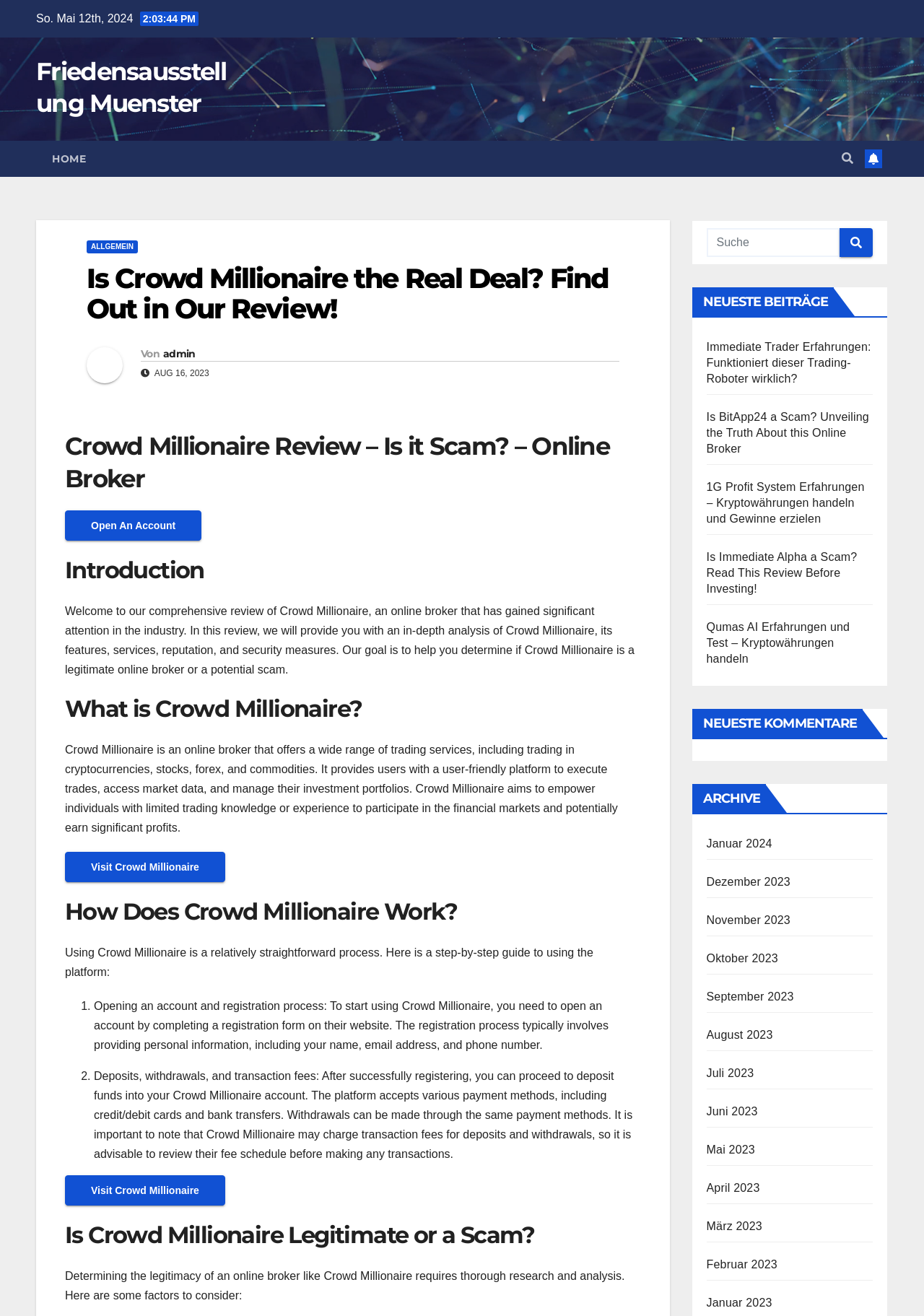Identify the bounding box coordinates for the region to click in order to carry out this instruction: "Visit the 'Crowd Millionaire' website". Provide the coordinates using four float numbers between 0 and 1, formatted as [left, top, right, bottom].

[0.07, 0.647, 0.244, 0.67]